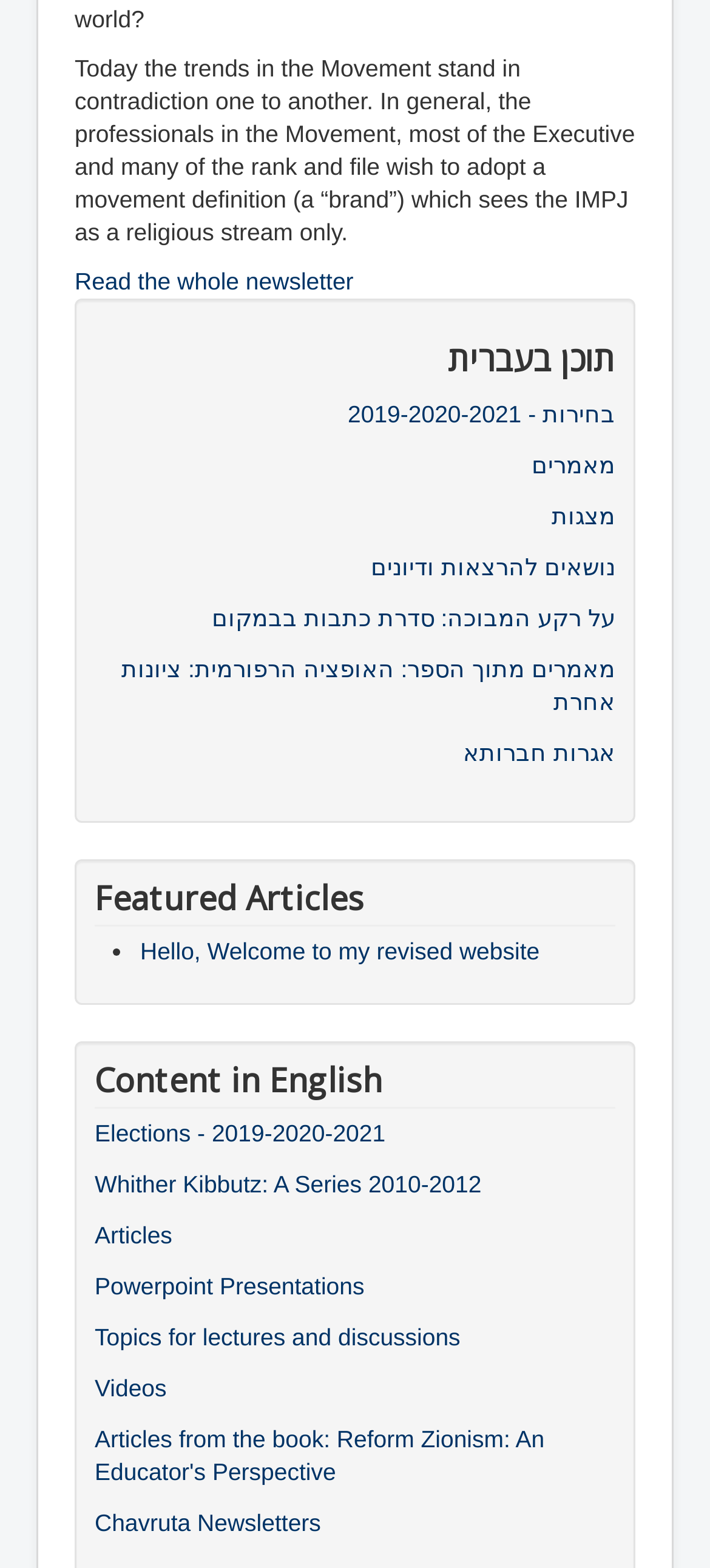Based on the element description Whither Kibbutz: A Series 2010-2012, identify the bounding box coordinates for the UI element. The coordinates should be in the format (top-left x, top-left y, bottom-right x, bottom-right y) and within the 0 to 1 range.

[0.133, 0.745, 0.867, 0.766]